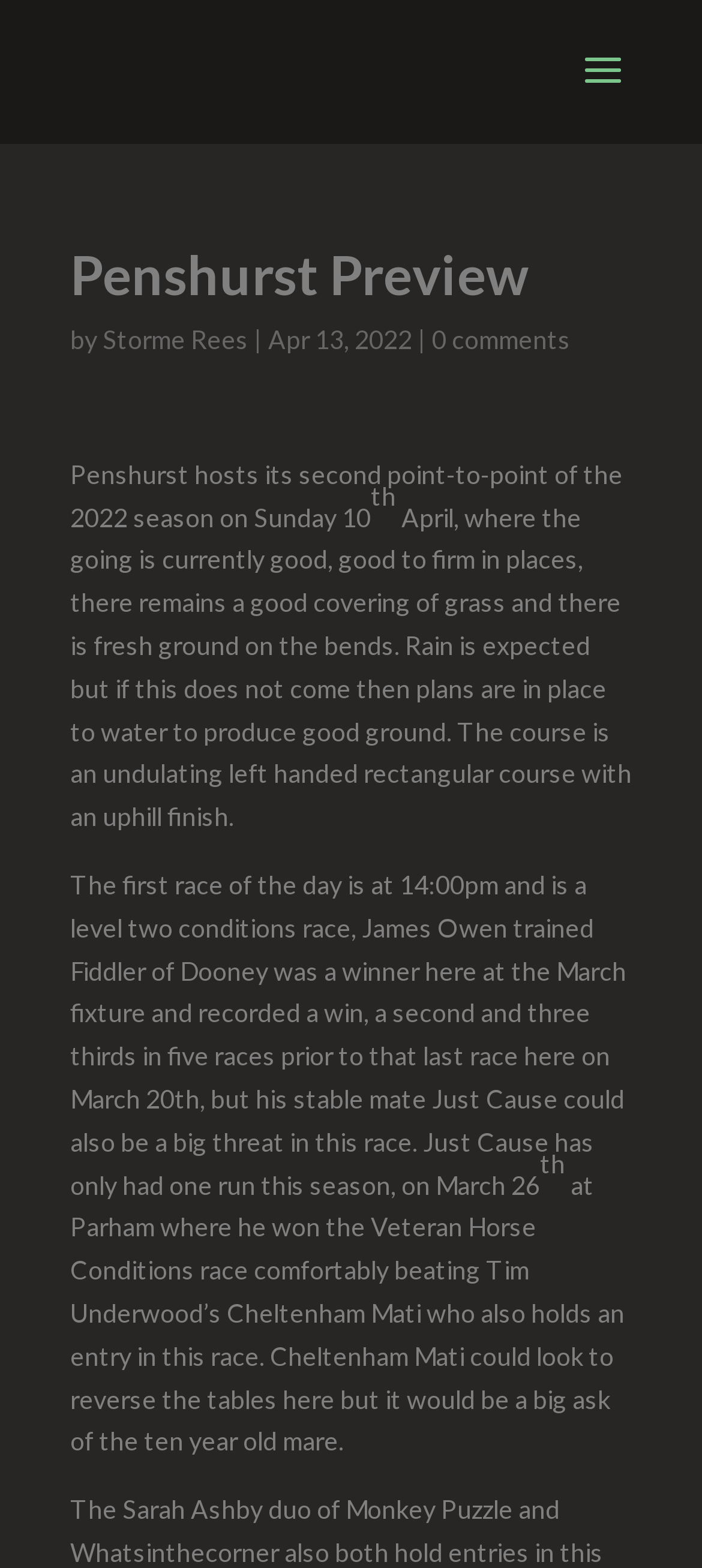What is the current condition of the grass on the course?
Please provide a single word or phrase answer based on the image.

Good covering